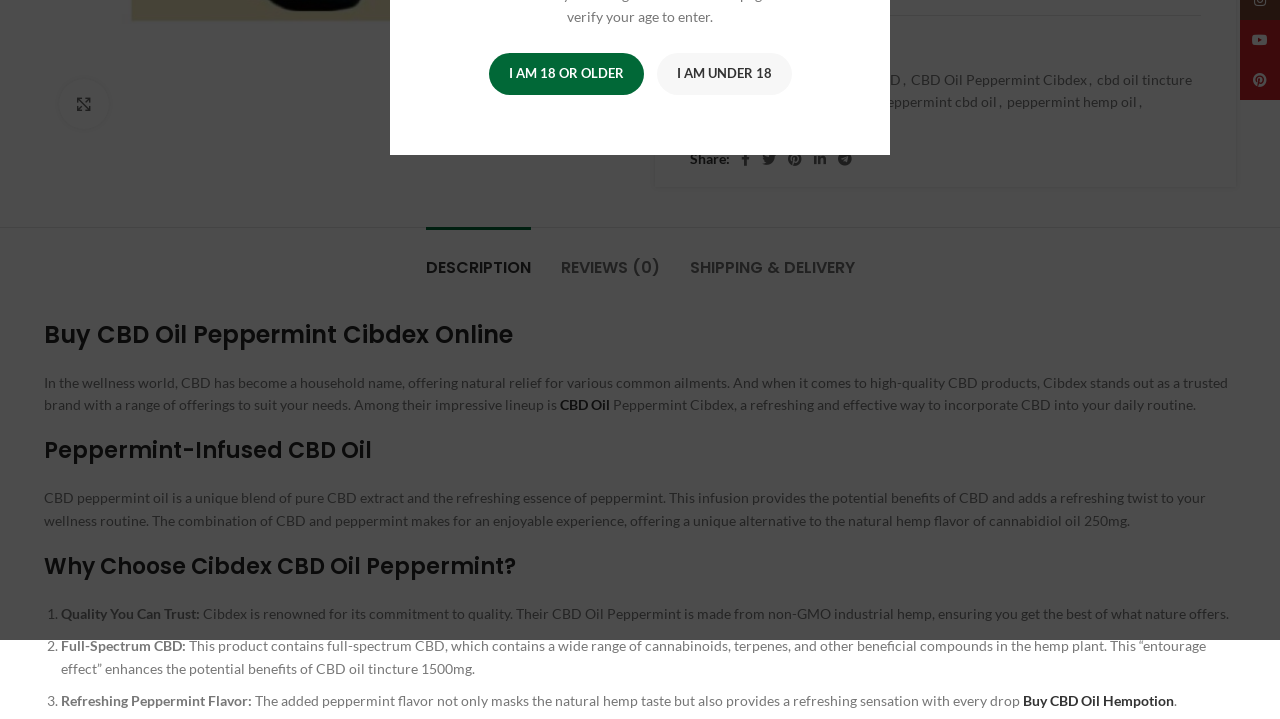Using the provided description I am Under 18, find the bounding box coordinates for the UI element. Provide the coordinates in (top-left x, top-left y, bottom-right x, bottom-right y) format, ensuring all values are between 0 and 1.

[0.513, 0.074, 0.618, 0.133]